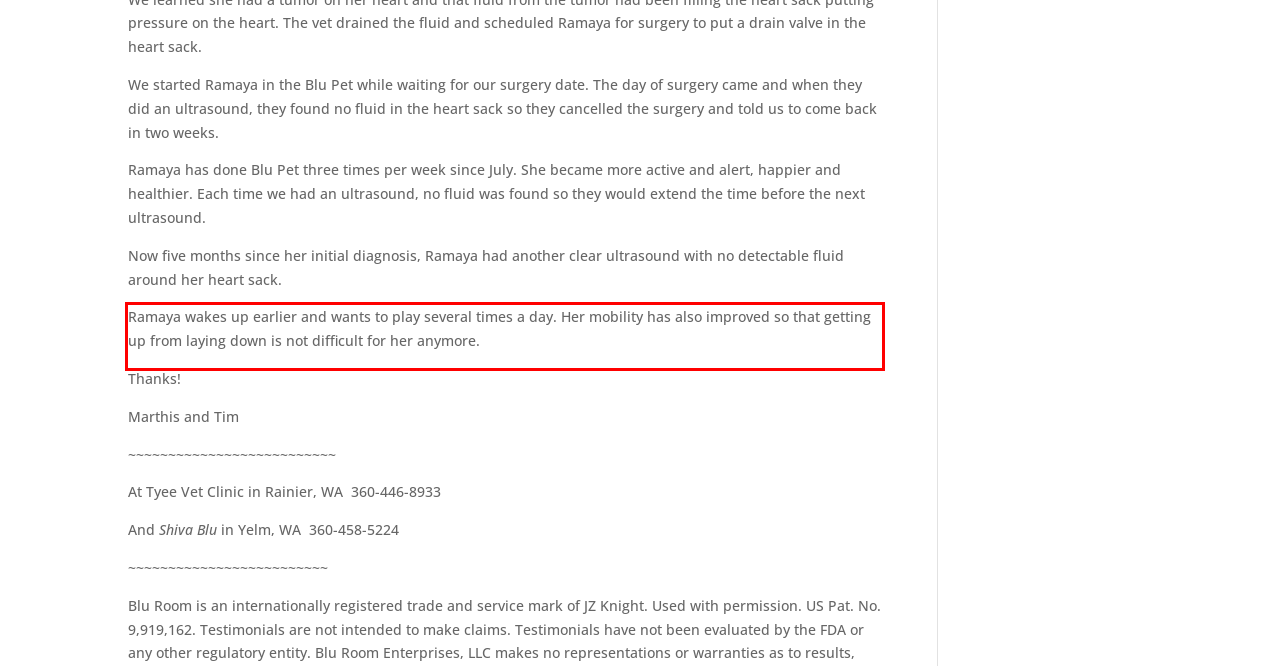Analyze the screenshot of the webpage that features a red bounding box and recognize the text content enclosed within this red bounding box.

Ramaya wakes up earlier and wants to play several times a day. Her mobility has also improved so that getting up from laying down is not difficult for her anymore.